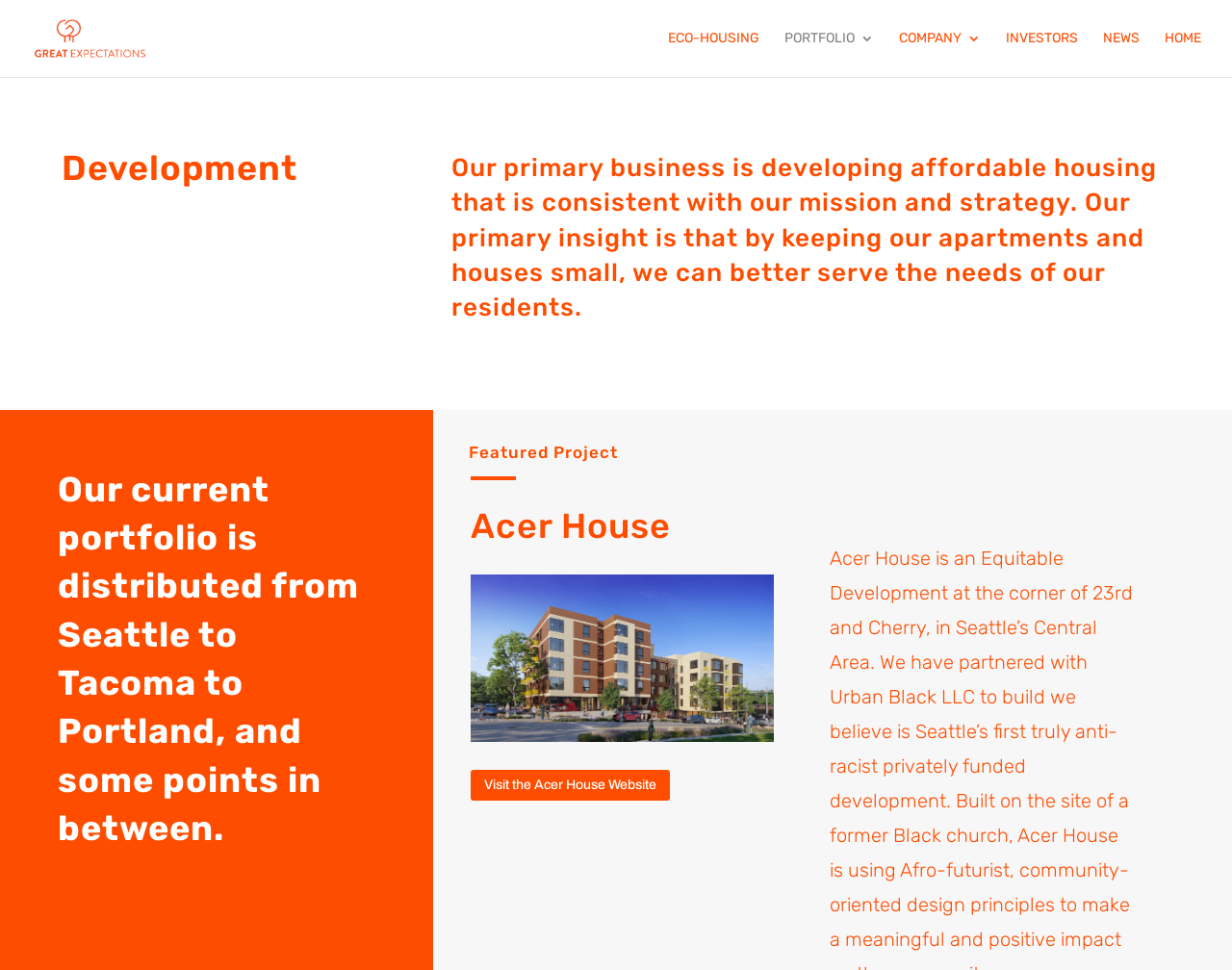Please find the bounding box coordinates of the element that you should click to achieve the following instruction: "view the portfolio". The coordinates should be presented as four float numbers between 0 and 1: [left, top, right, bottom].

[0.637, 0.031, 0.694, 0.048]